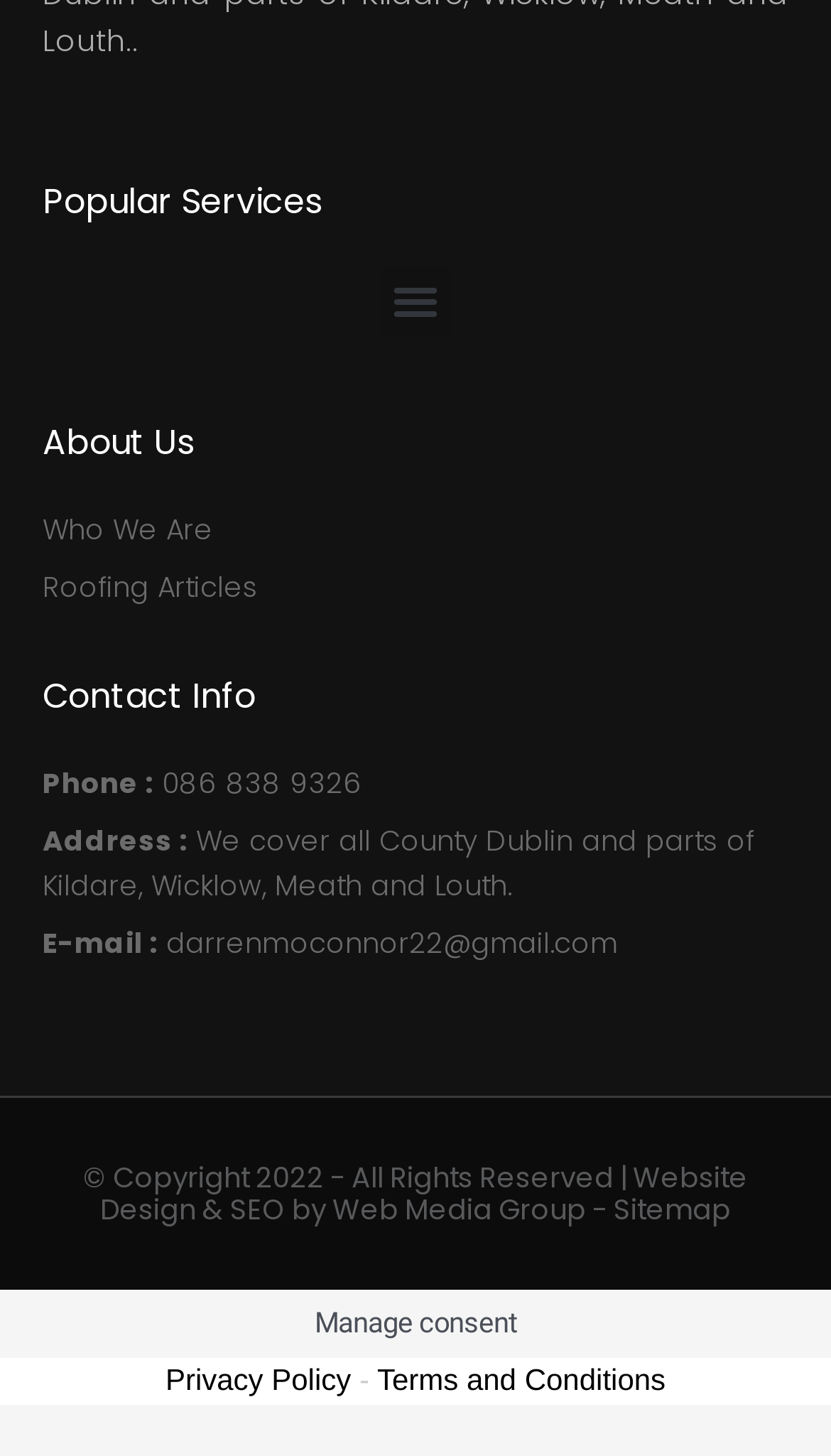Provide the bounding box for the UI element matching this description: "Who We Are".

[0.051, 0.348, 0.949, 0.38]